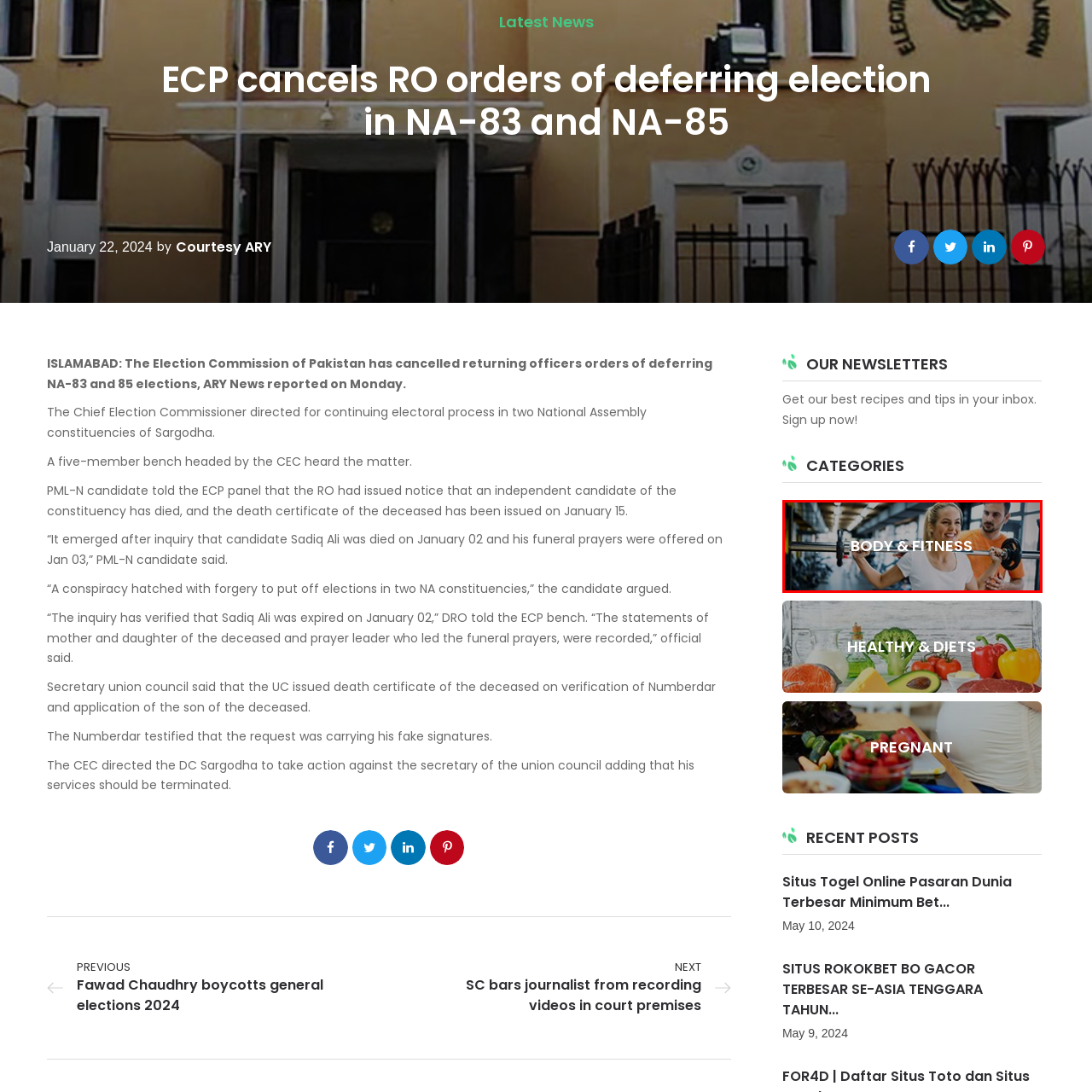What is the theme of the image?
Focus on the image highlighted within the red borders and answer with a single word or short phrase derived from the image.

BODY & FITNESS